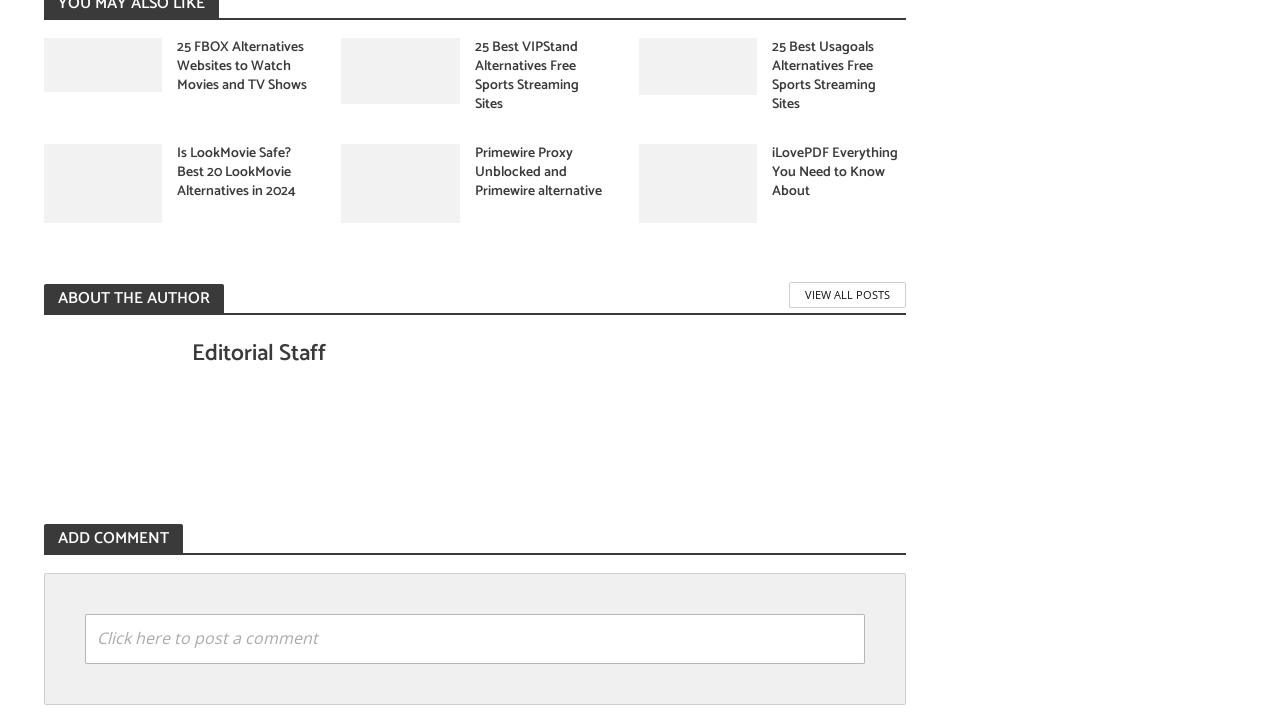Use a single word or phrase to answer this question: 
What is the topic of the fourth article?

LookMovie